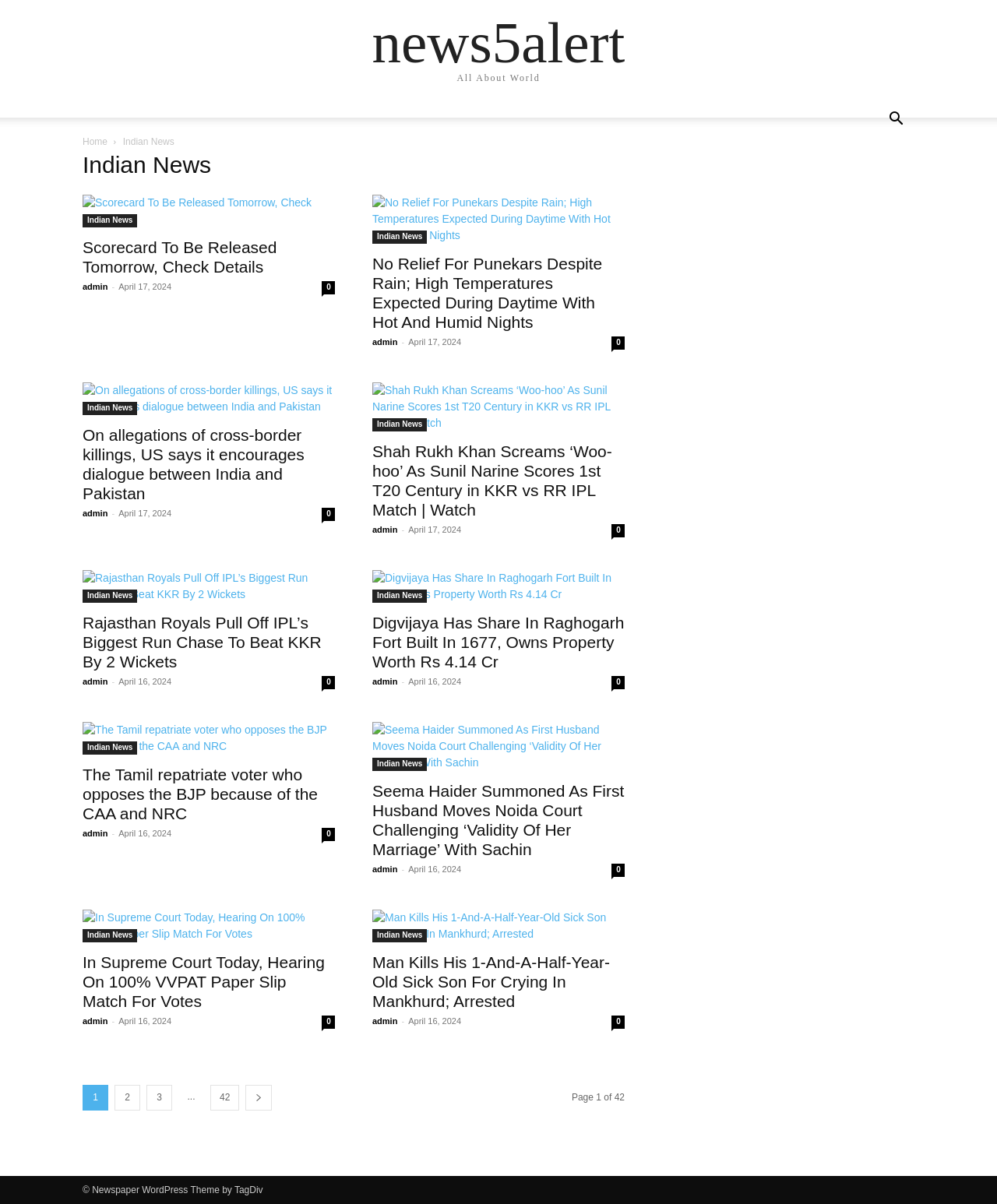Identify the bounding box coordinates for the region to click in order to carry out this instruction: "read the news titled 'No Relief For Punekars Despite Rain; High Temperatures Expected During Daytime With Hot And Humid Nights'". Provide the coordinates using four float numbers between 0 and 1, formatted as [left, top, right, bottom].

[0.373, 0.162, 0.627, 0.202]